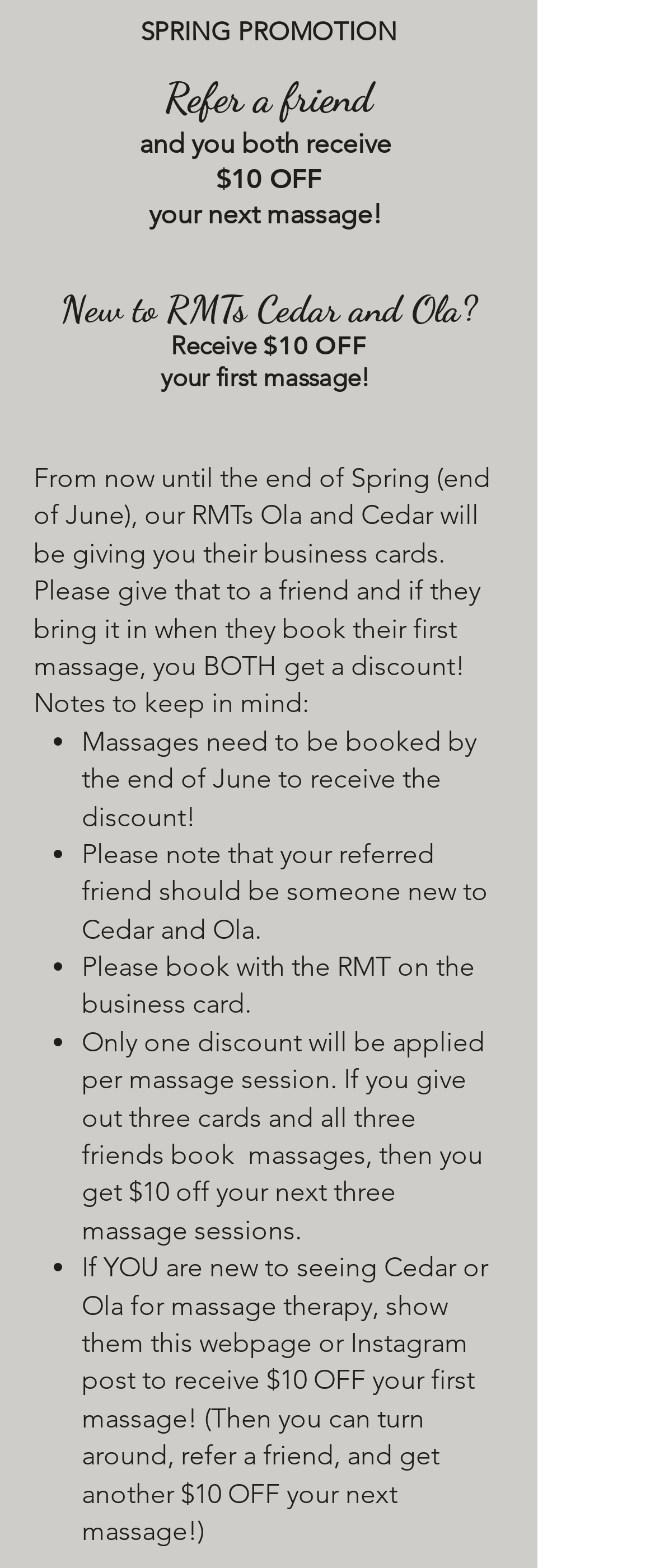Bounding box coordinates are to be given in the format (top-left x, top-left y, bottom-right x, bottom-right y). All values must be floating point numbers between 0 and 1. Provide the bounding box coordinate for the UI element described as: Instagram post

[0.125, 0.846, 0.715, 0.89]